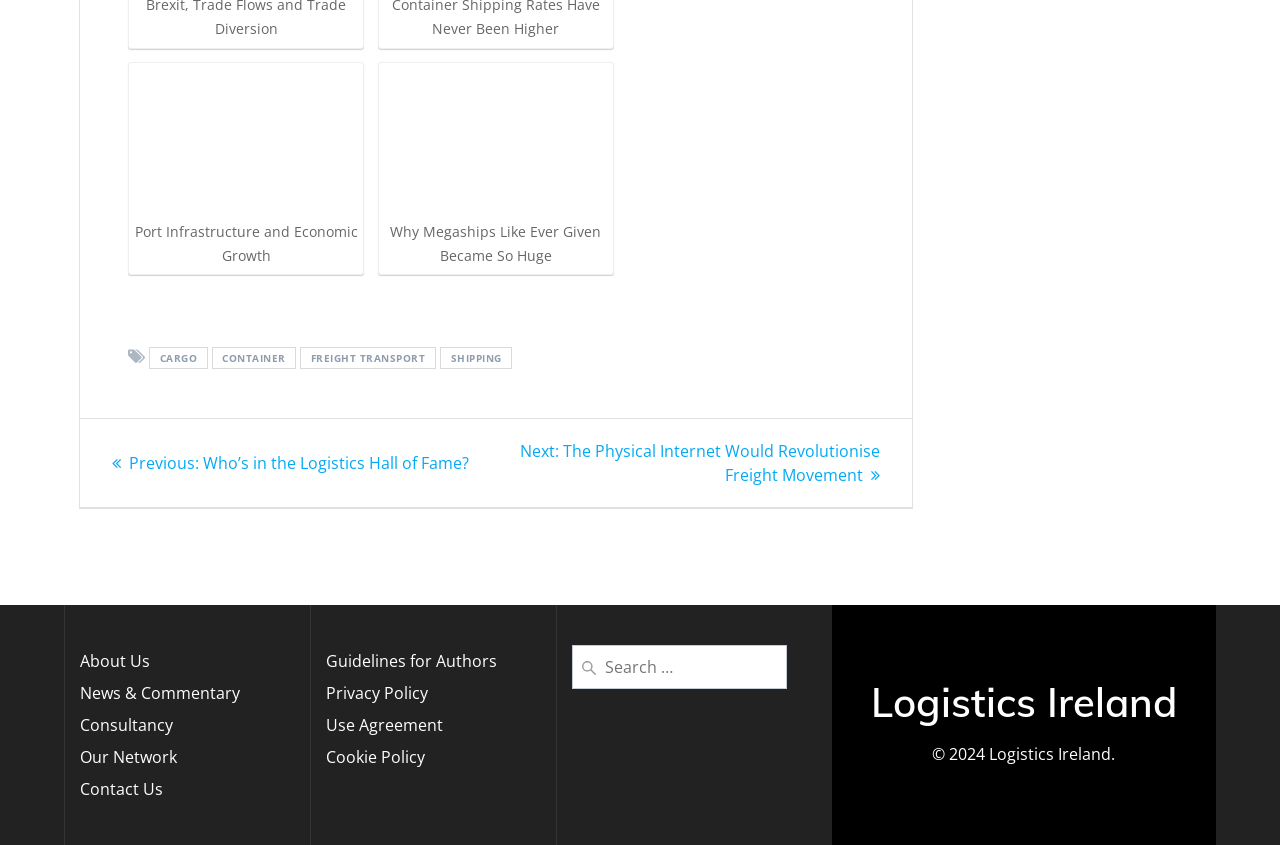Can you find the bounding box coordinates for the UI element given this description: "shipping"? Provide the coordinates as four float numbers between 0 and 1: [left, top, right, bottom].

[0.344, 0.411, 0.4, 0.437]